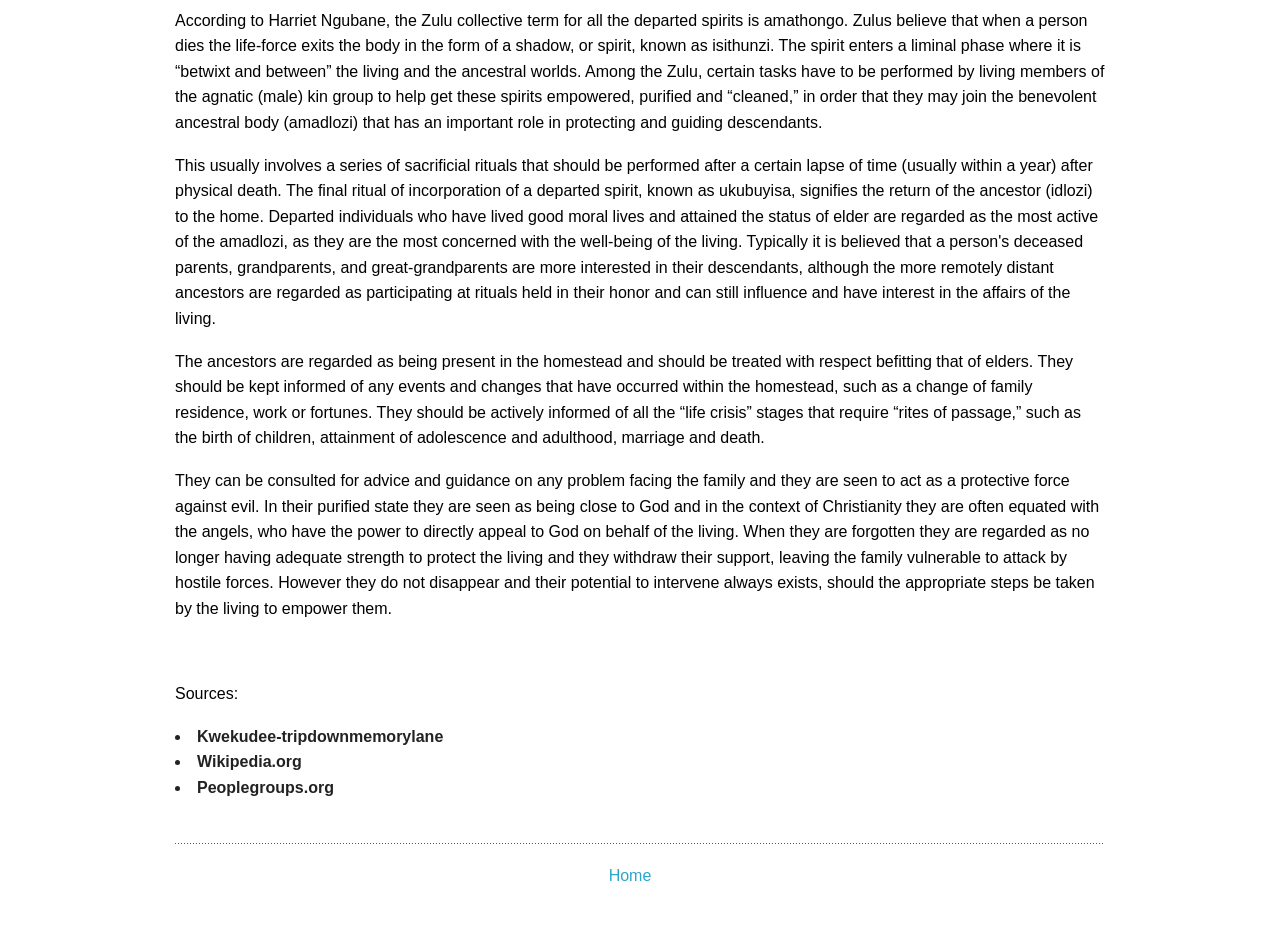Provide the bounding box coordinates for the UI element that is described as: "Home".

[0.476, 0.929, 0.509, 0.947]